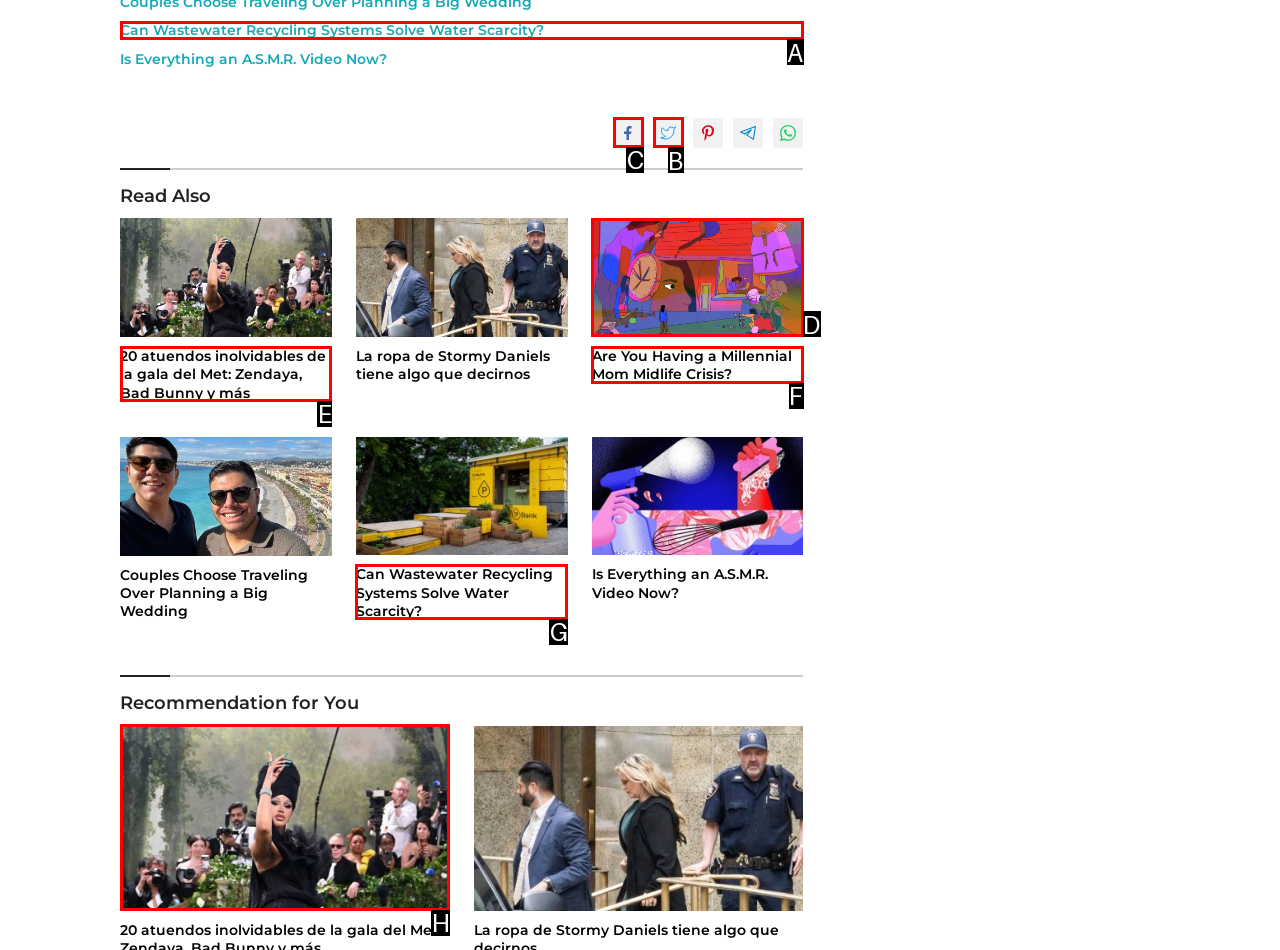Select the HTML element that needs to be clicked to carry out the task: Share on Facebook
Provide the letter of the correct option.

C